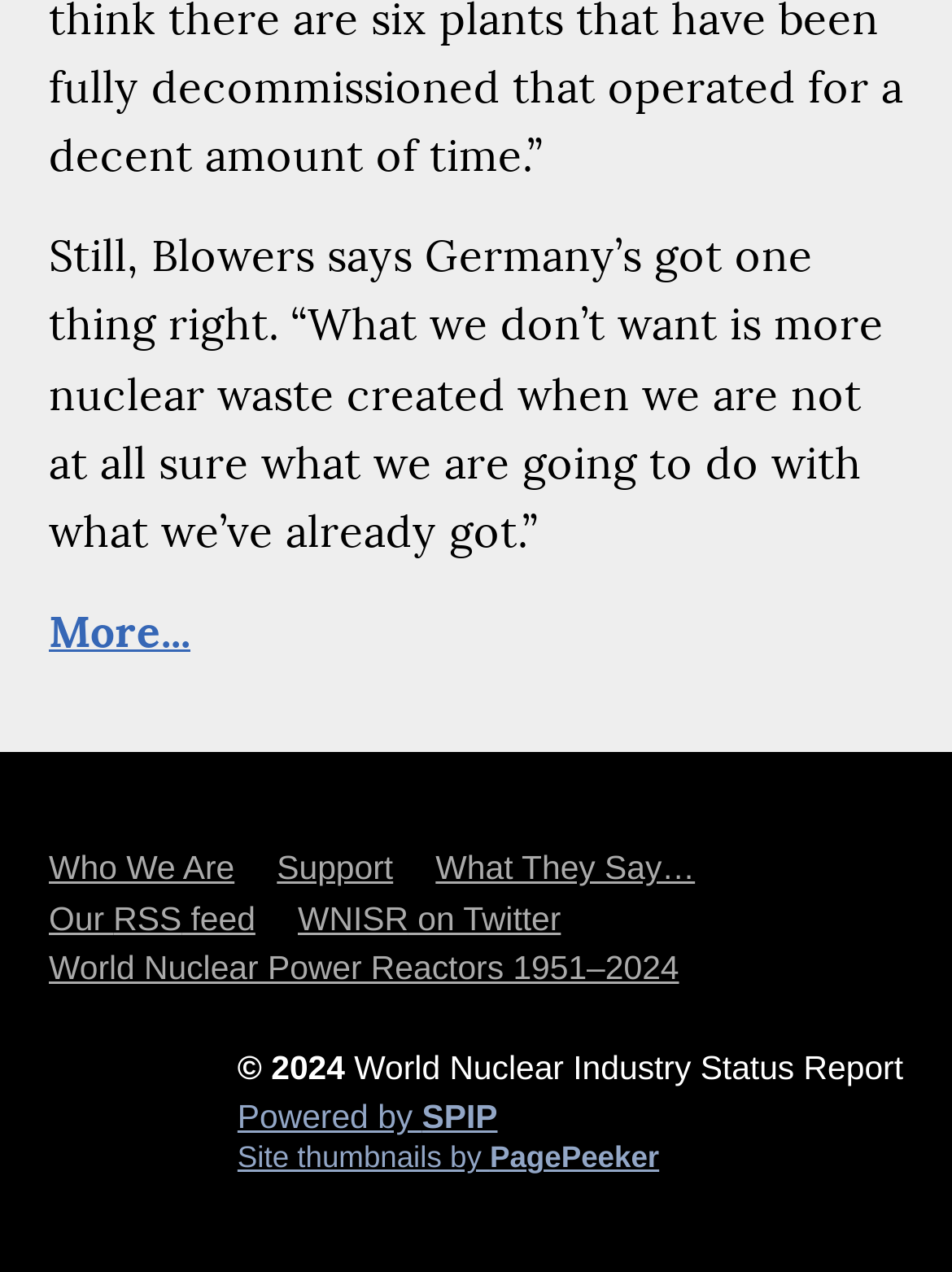Provide a short answer using a single word or phrase for the following question: 
What is the purpose of the 'More...' link?

Read more